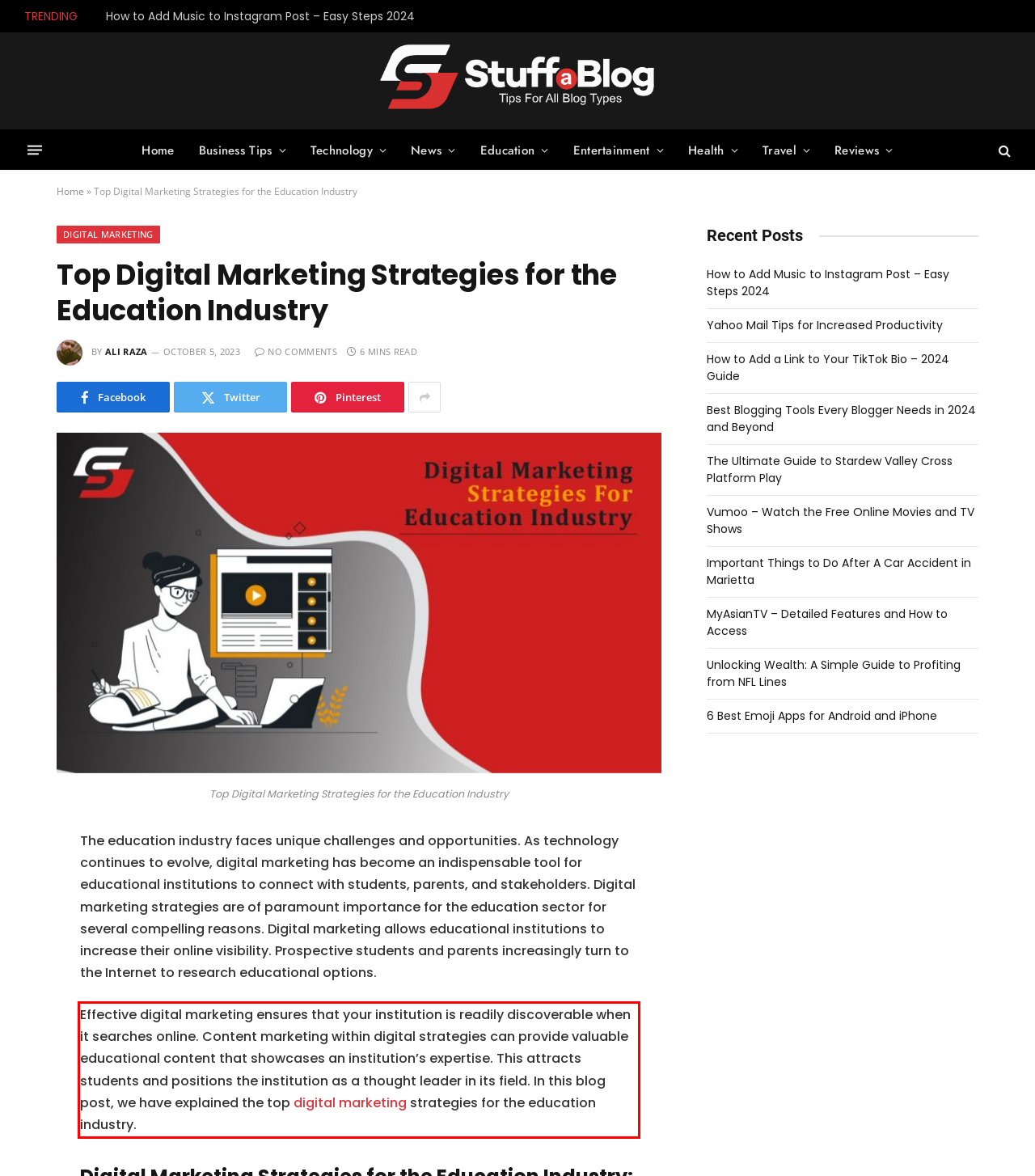You are looking at a screenshot of a webpage with a red rectangle bounding box. Use OCR to identify and extract the text content found inside this red bounding box.

Effective digital marketing ensures that your institution is readily discoverable when it searches online. Content marketing within digital strategies can provide valuable educational content that showcases an institution’s expertise. This attracts students and positions the institution as a thought leader in its field. In this blog post, we have explained the top digital marketing strategies for the education industry.